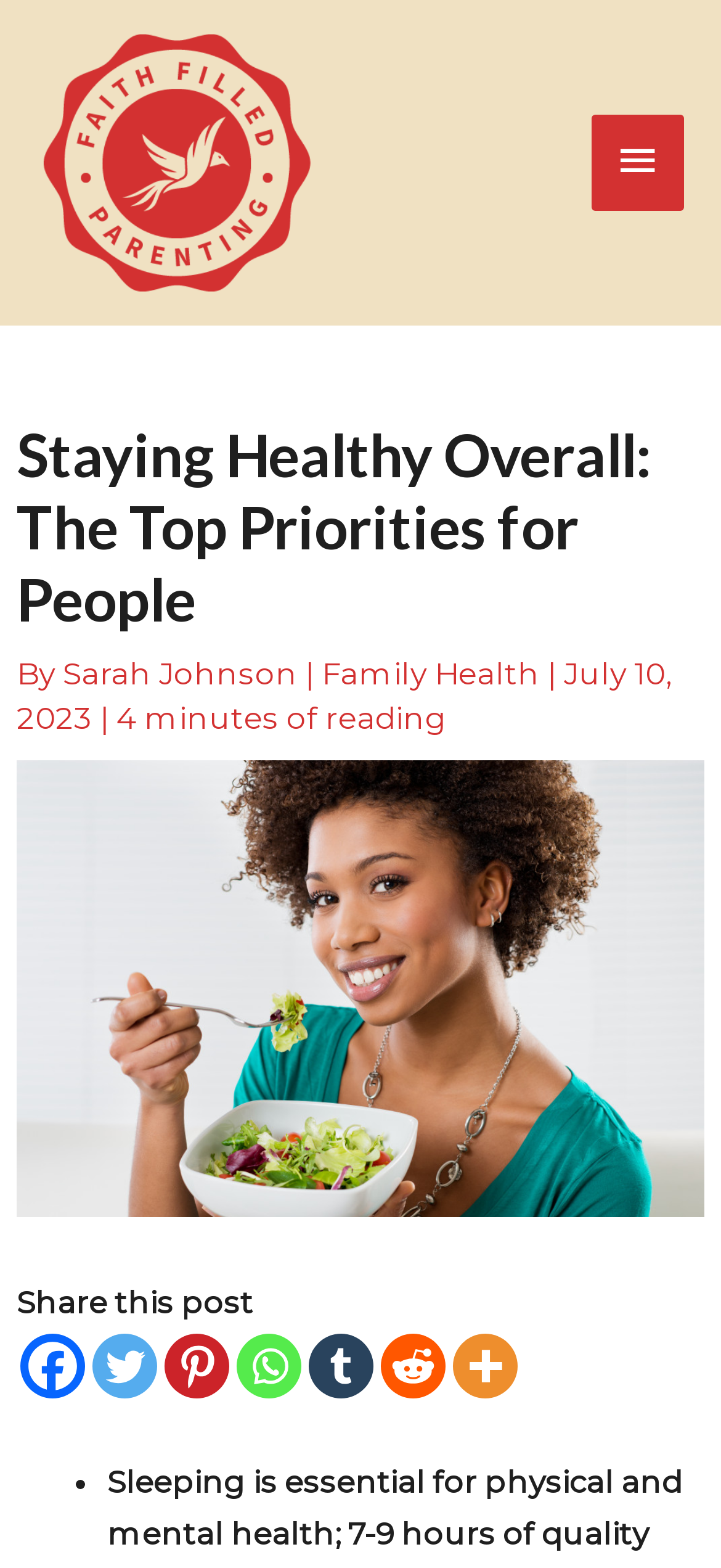Based on the image, please respond to the question with as much detail as possible:
What is the author of the article?

I found the author's name by looking at the text following the 'By' keyword, which is a common convention for indicating the author of an article. The text 'By' is located at coordinates [0.023, 0.418, 0.087, 0.441], and the author's name 'Sarah Johnson' is located at coordinates [0.087, 0.418, 0.423, 0.441].